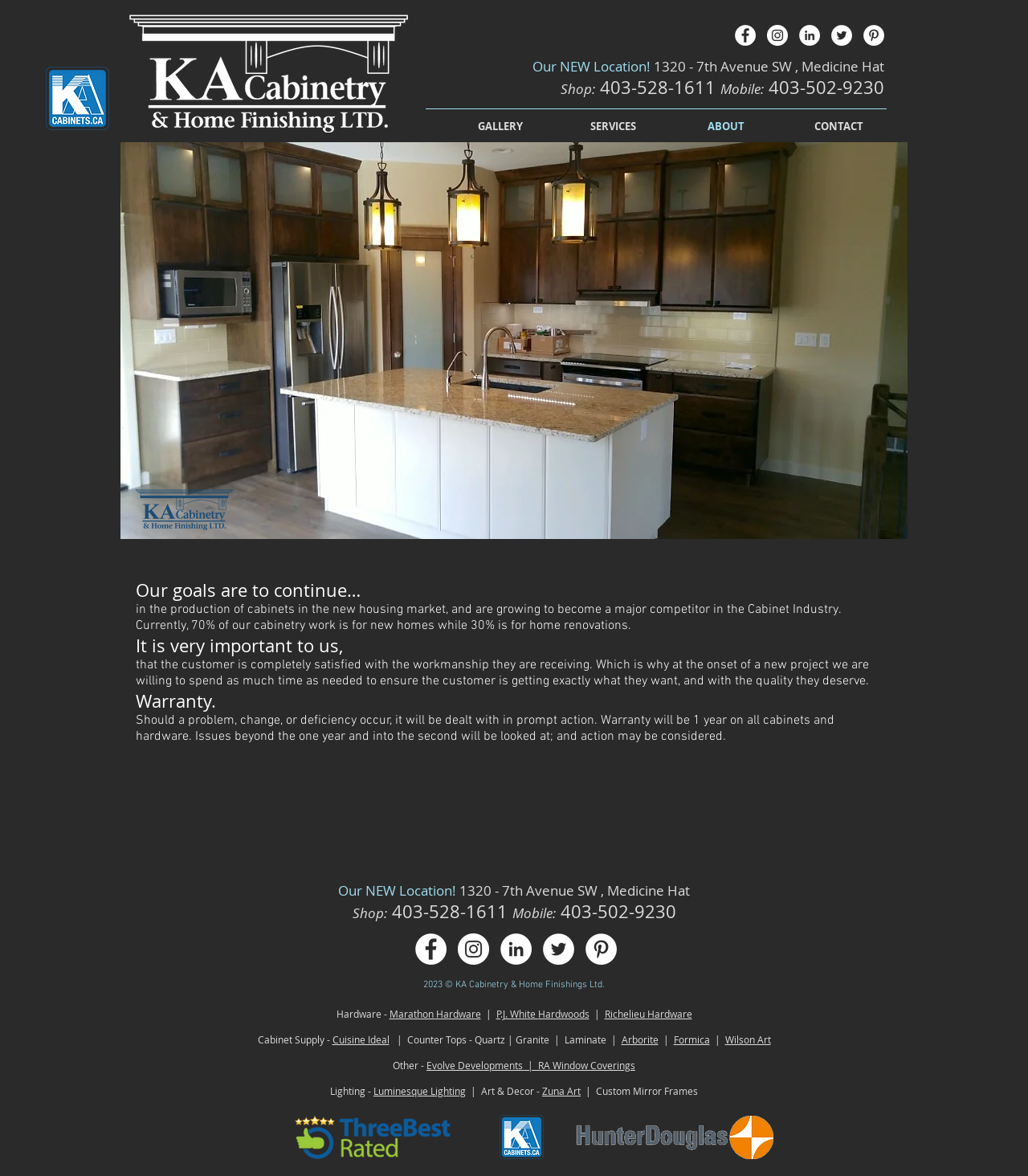Provide the bounding box coordinates of the UI element that matches the description: "Marathon Hardware |".

[0.379, 0.857, 0.482, 0.867]